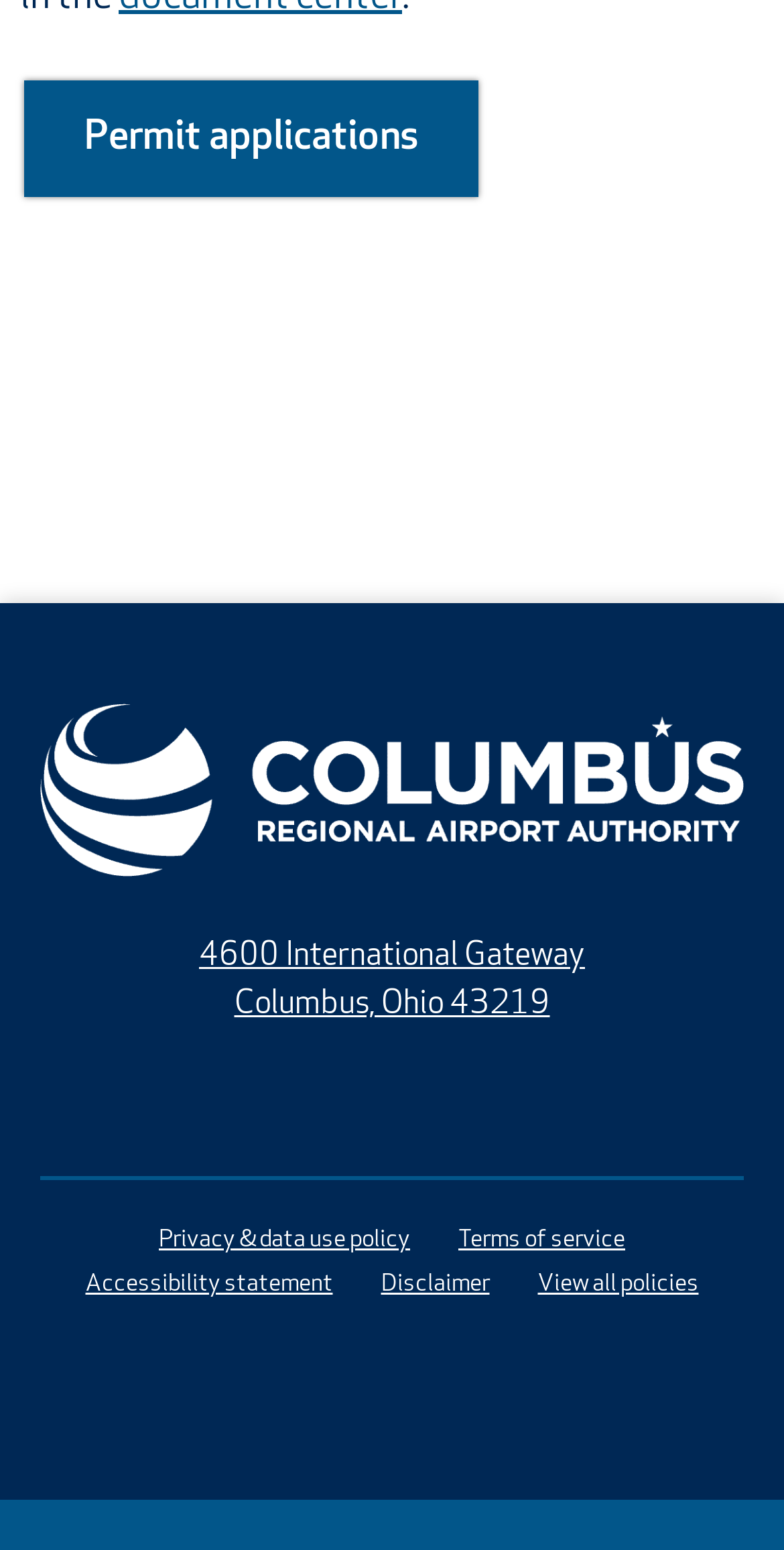Use a single word or phrase to answer this question: 
What is the address of CRAA?

4600 International Gateway, Columbus, Ohio 43219